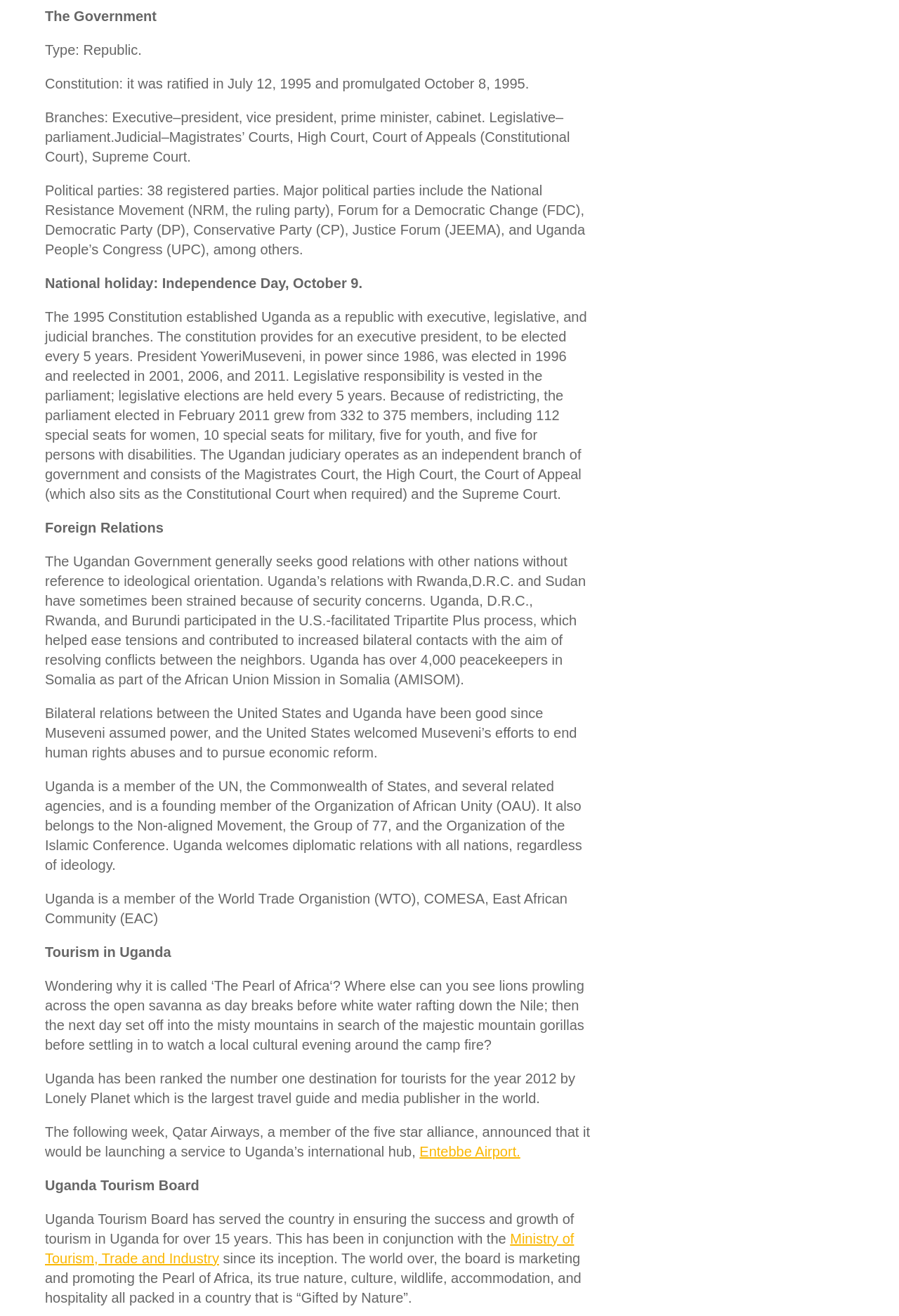Please study the image and answer the question comprehensively:
What is the name of the airport mentioned in the webpage?

The answer can be found in the link element, which states 'Entebbe Airport.' This indicates that the airport mentioned in the webpage is Entebbe Airport.